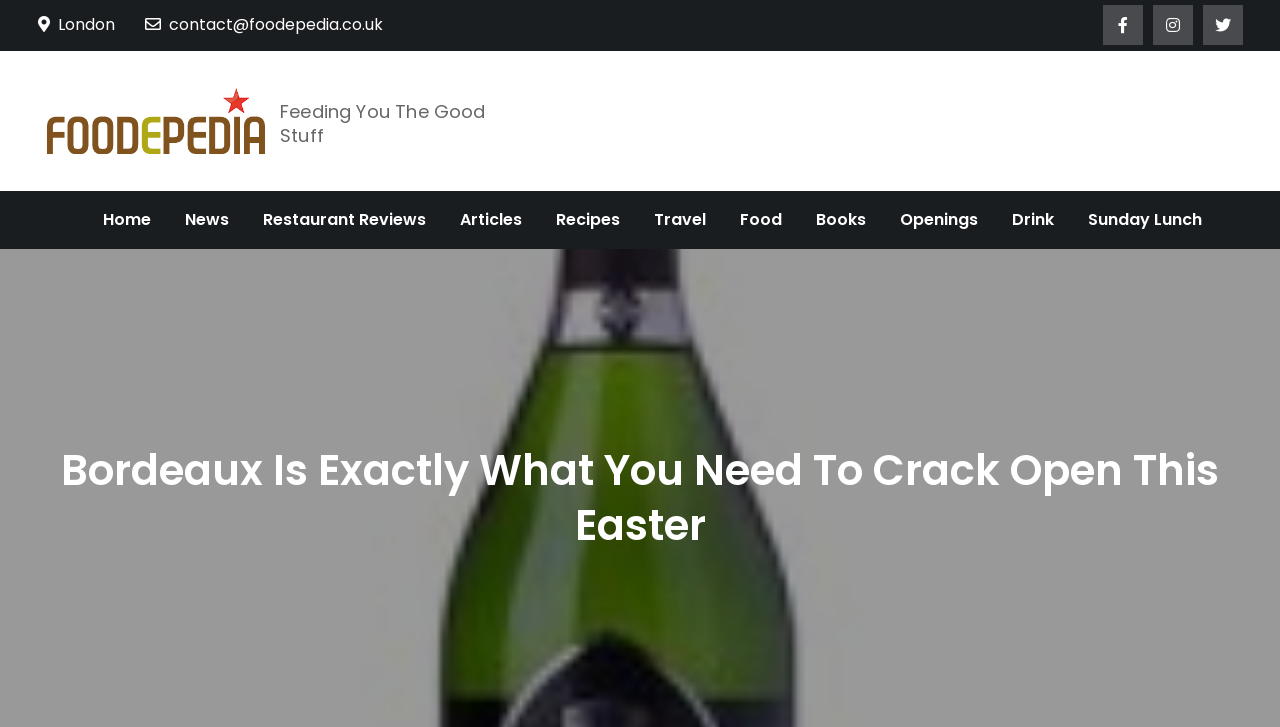Predict the bounding box coordinates of the UI element that matches this description: "Drink". The coordinates should be in the format [left, top, right, bottom] with each value between 0 and 1.

[0.779, 0.263, 0.835, 0.343]